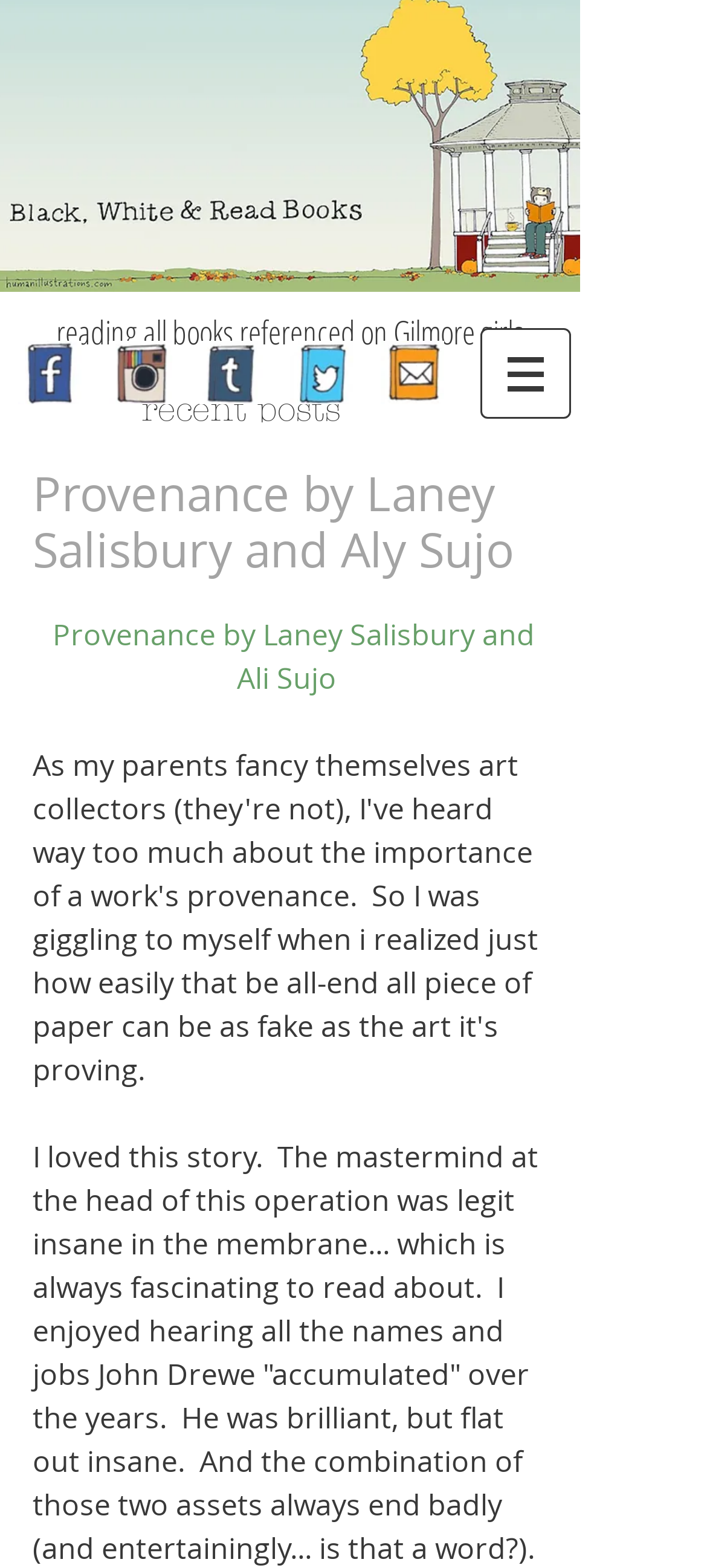Find the bounding box of the web element that fits this description: "aria-label="tumblr smaller.jpg"".

[0.282, 0.217, 0.372, 0.258]